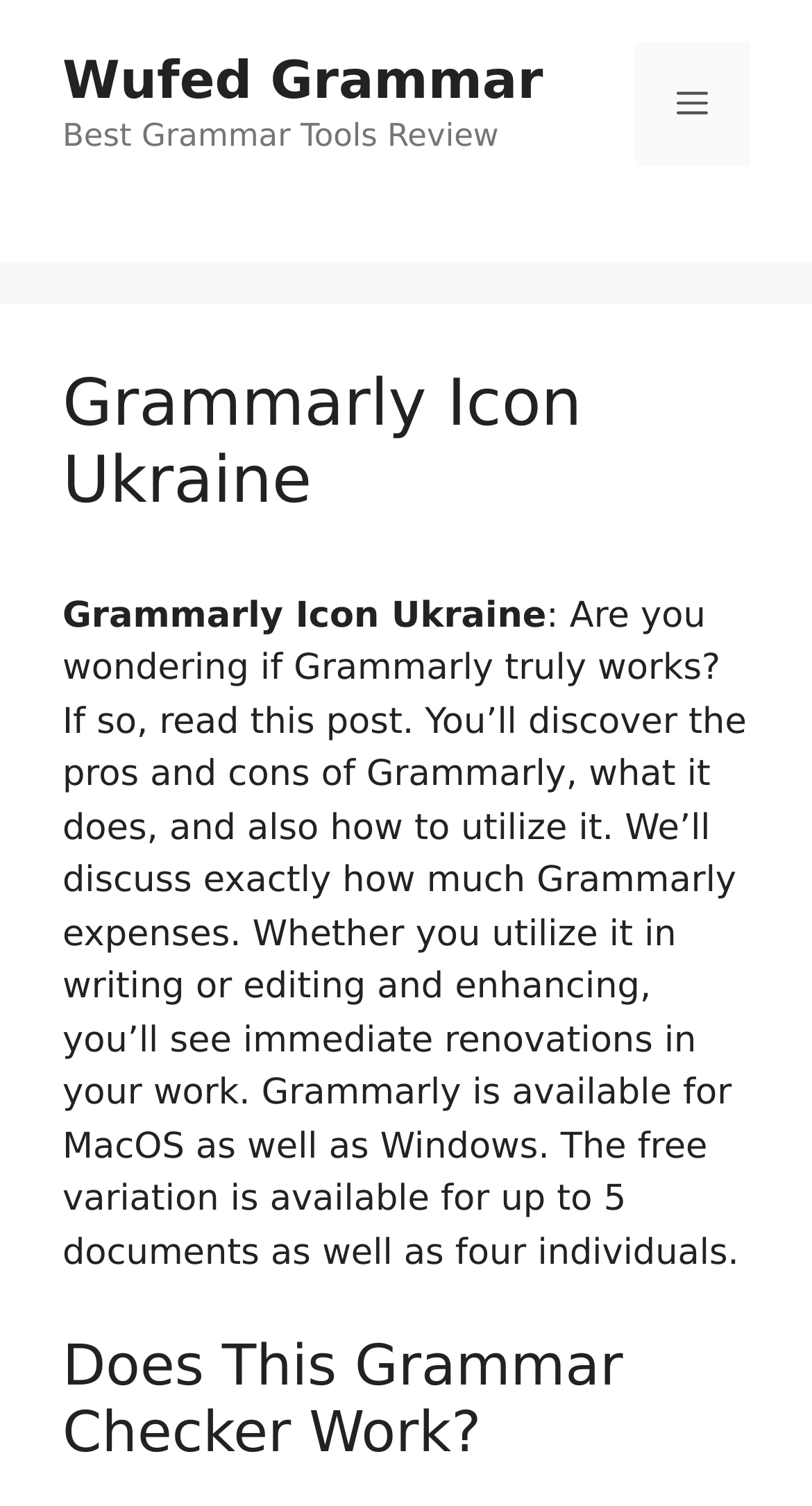Provide the bounding box coordinates for the UI element that is described by this text: "Menu". The coordinates should be in the form of four float numbers between 0 and 1: [left, top, right, bottom].

[0.782, 0.028, 0.923, 0.111]